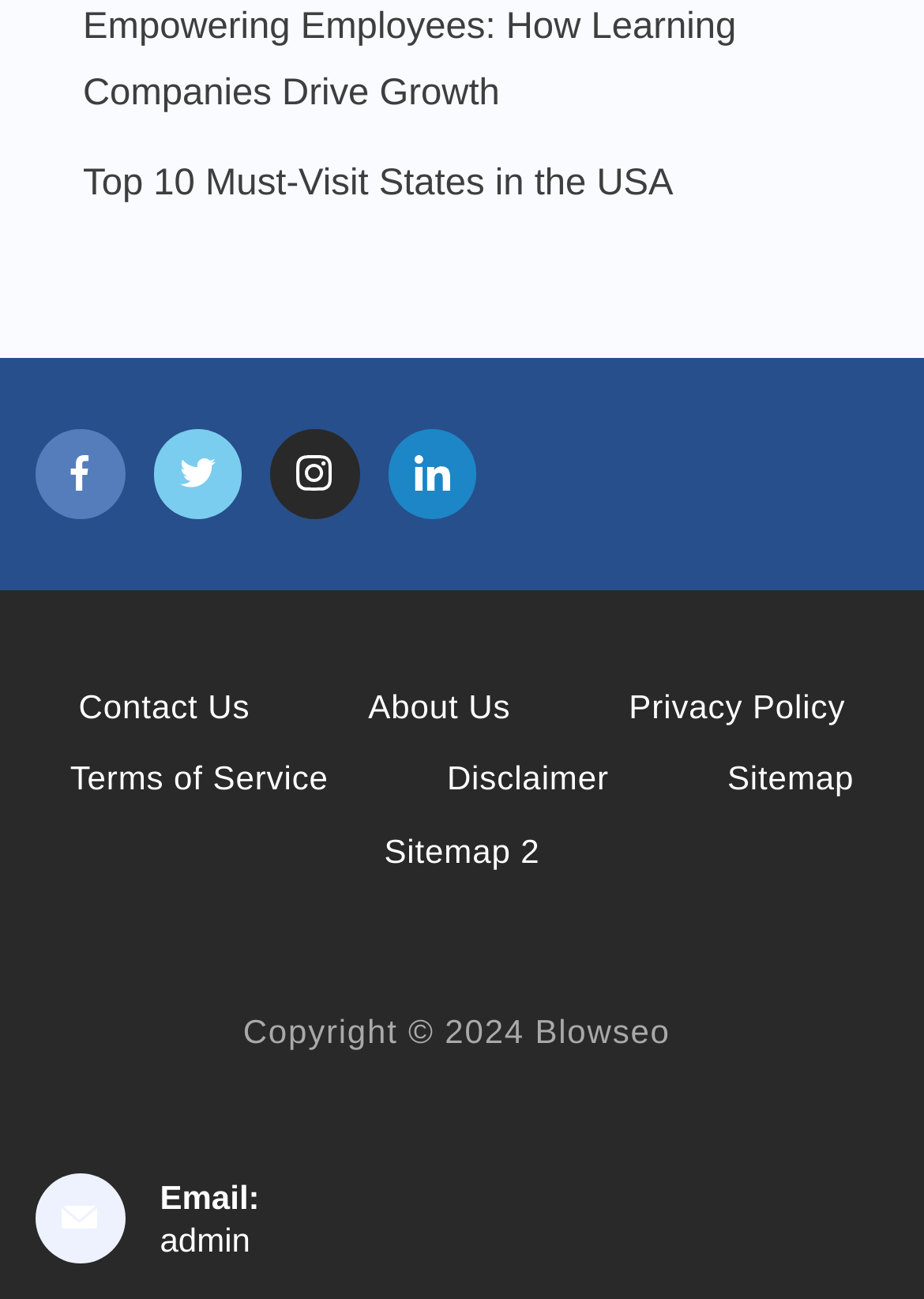Extract the bounding box coordinates of the UI element described: "Disclaimer". Provide the coordinates in the format [left, top, right, bottom] with values ranging from 0 to 1.

[0.42, 0.583, 0.723, 0.616]